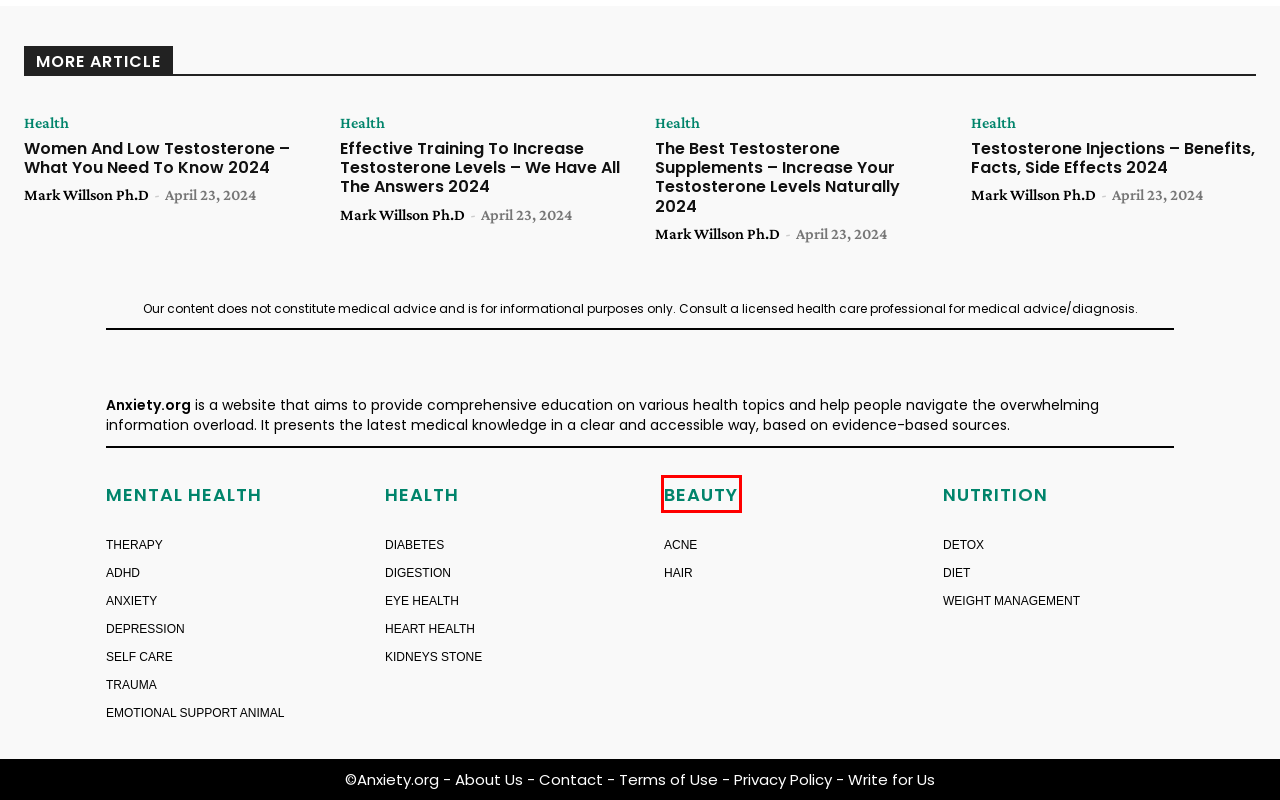Analyze the screenshot of a webpage featuring a red rectangle around an element. Pick the description that best fits the new webpage after interacting with the element inside the red bounding box. Here are the candidates:
A. Detox Archives - Anxiety Disorders and universal Health Care
B. Beauty Archives - Anxiety Disorders and universal Health Care
C. Diabetes Archives - Anxiety Disorders and universal Health Care
D. Contact - Anxiety Disorders and universal Health Care
E. Mental Health Archives - Anxiety Disorders and universal Health Care
F. Self Care Archives - Anxiety Disorders and universal Health Care
G. Kidneys Stone Archives - Anxiety Disorders and universal Health Care
H. Acne Archives - Anxiety Disorders and universal Health Care

B